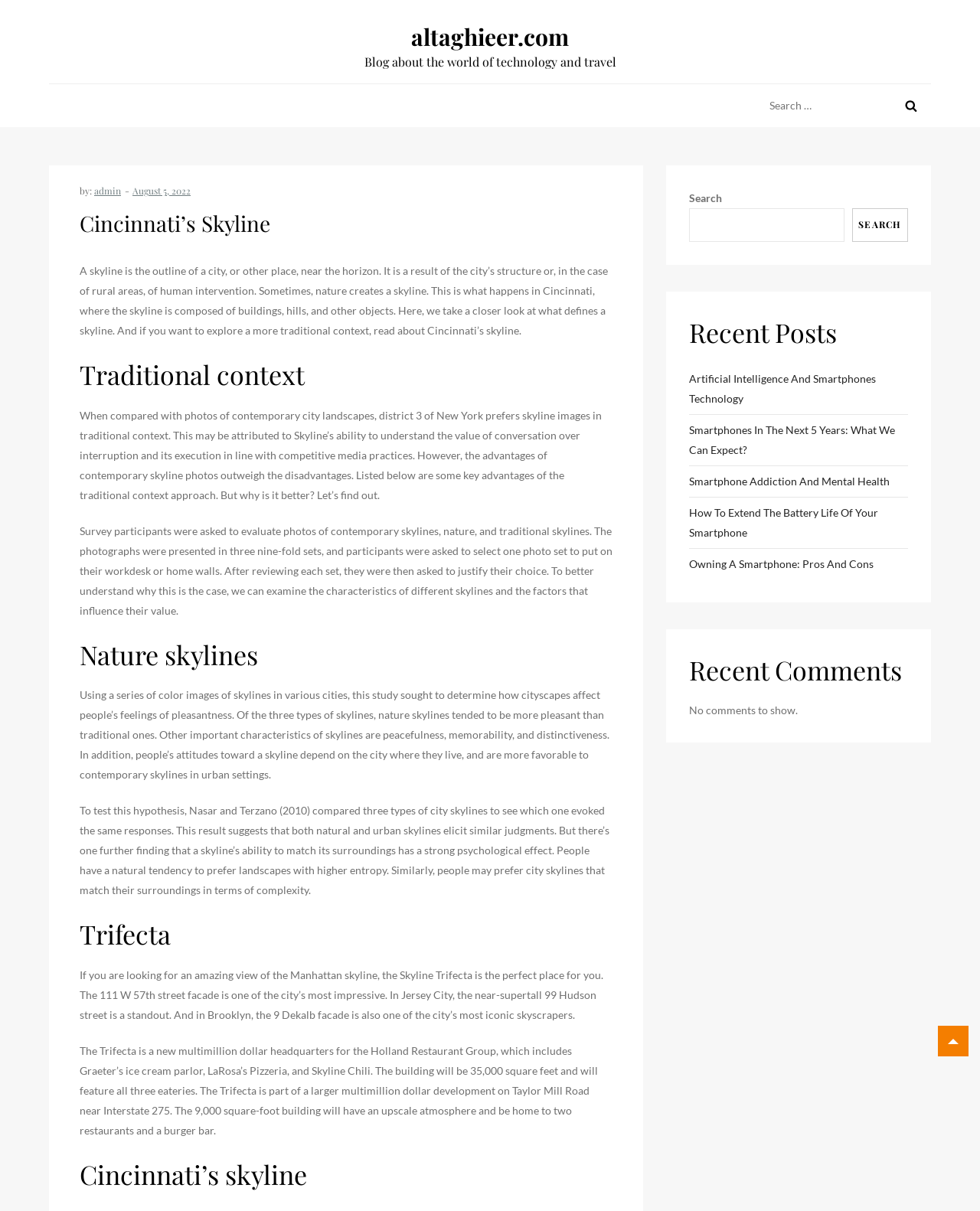Please determine the bounding box coordinates of the element to click in order to execute the following instruction: "Explore the traditional context". The coordinates should be four float numbers between 0 and 1, specified as [left, top, right, bottom].

[0.081, 0.295, 0.625, 0.325]